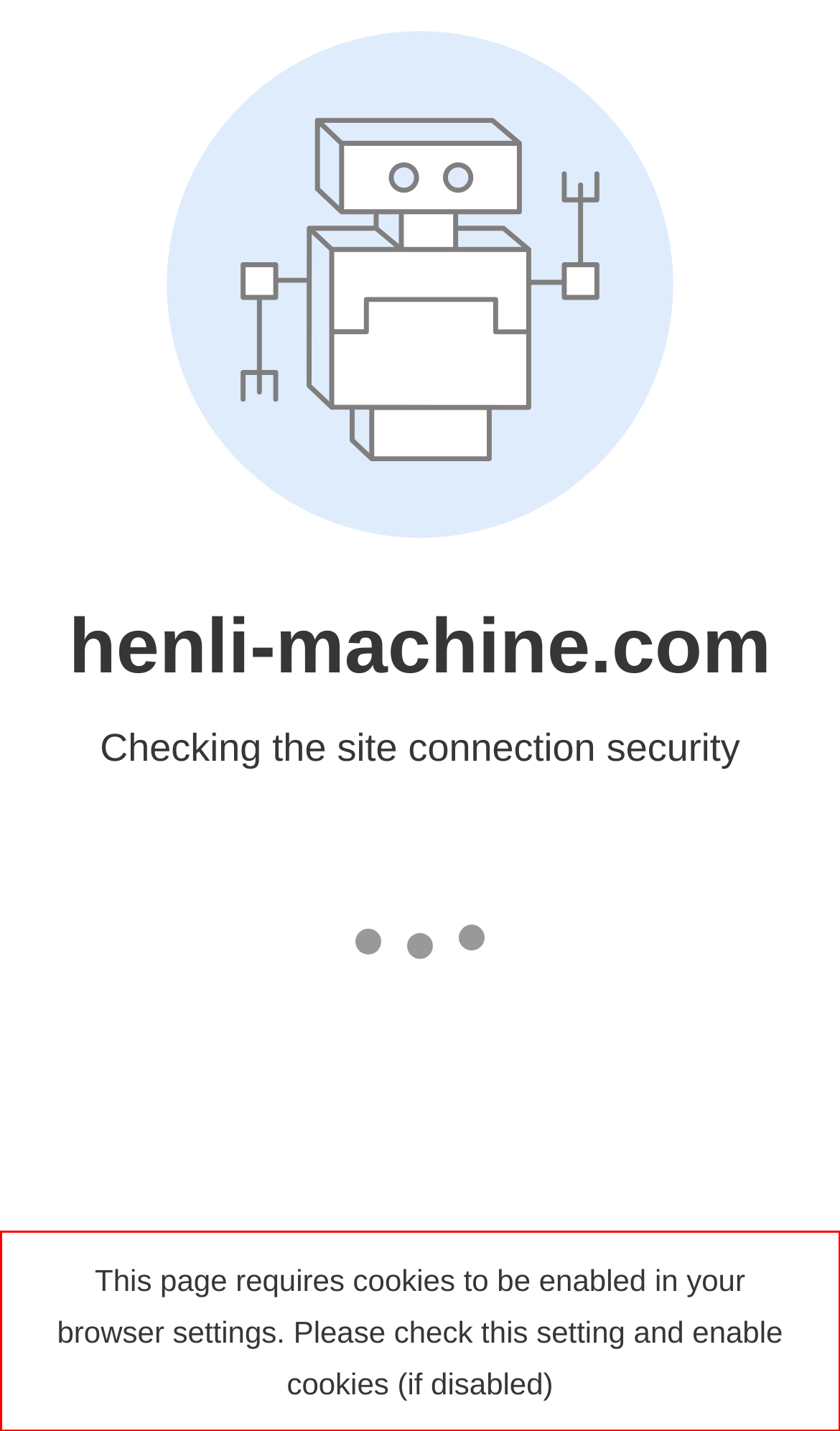You are presented with a webpage screenshot featuring a red bounding box. Perform OCR on the text inside the red bounding box and extract the content.

This page requires cookies to be enabled in your browser settings. Please check this setting and enable cookies (if disabled)